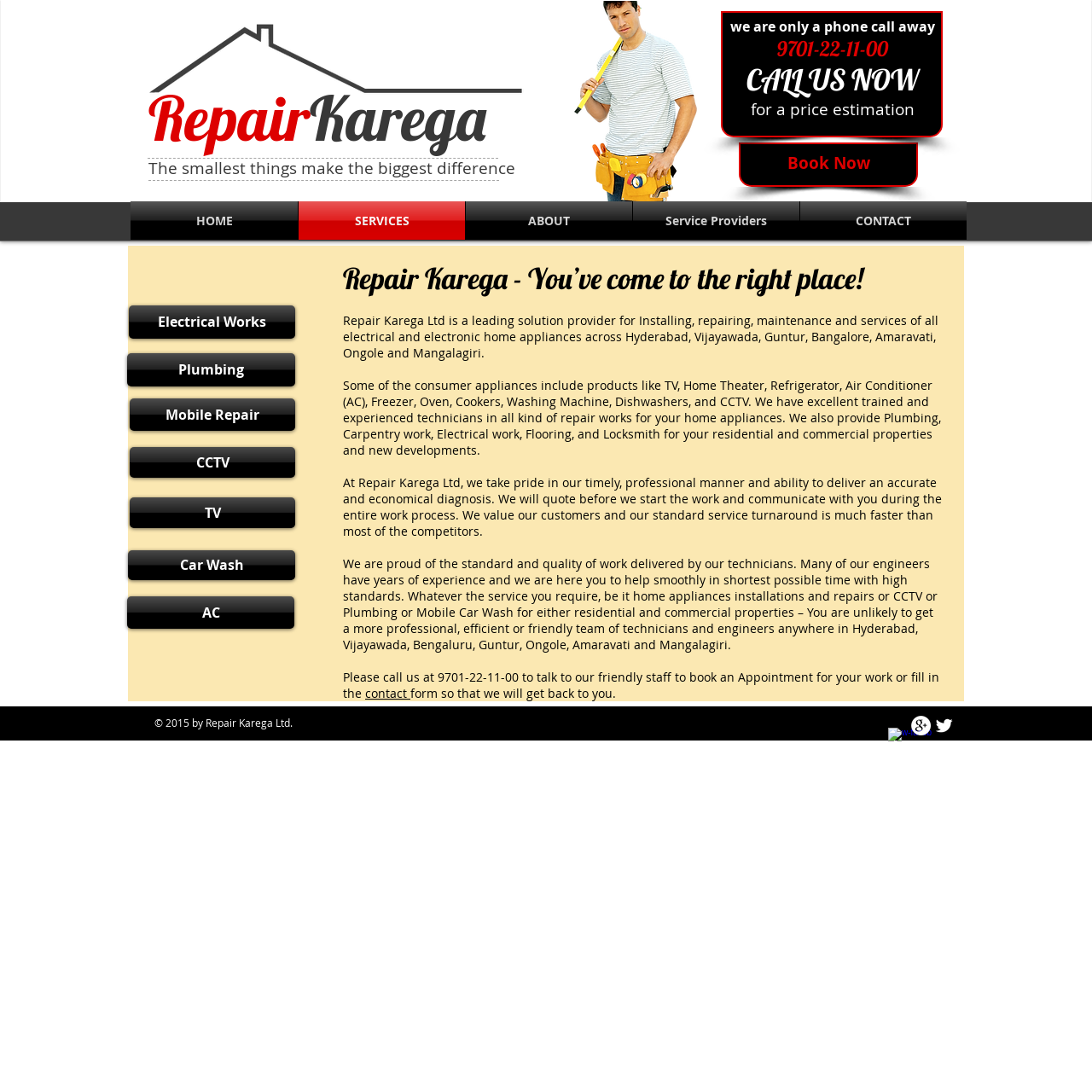Identify the bounding box coordinates of the clickable section necessary to follow the following instruction: "Click on Book Now". The coordinates should be presented as four float numbers from 0 to 1, i.e., [left, top, right, bottom].

[0.721, 0.139, 0.811, 0.16]